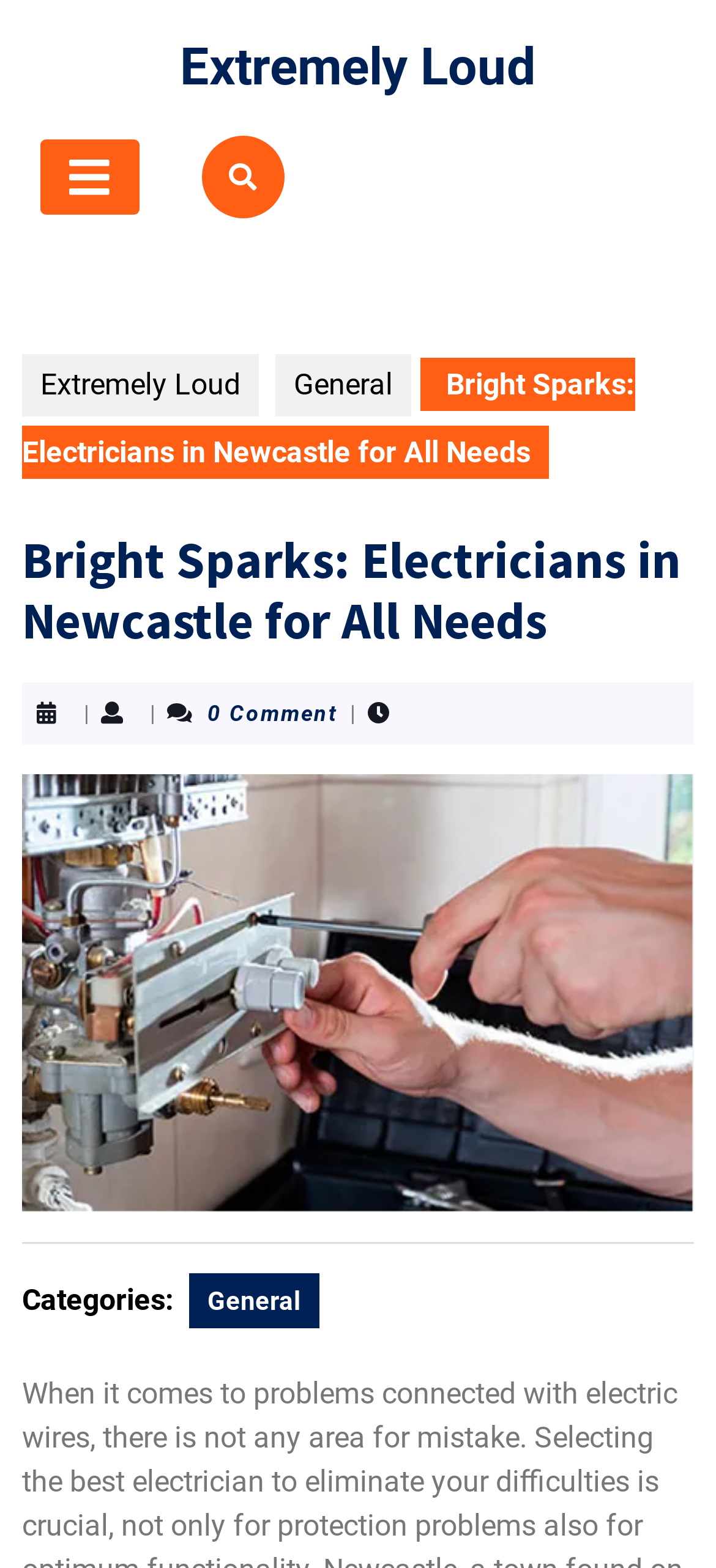Please determine the main heading text of this webpage.

Bright Sparks: Electricians in Newcastle for All Needs